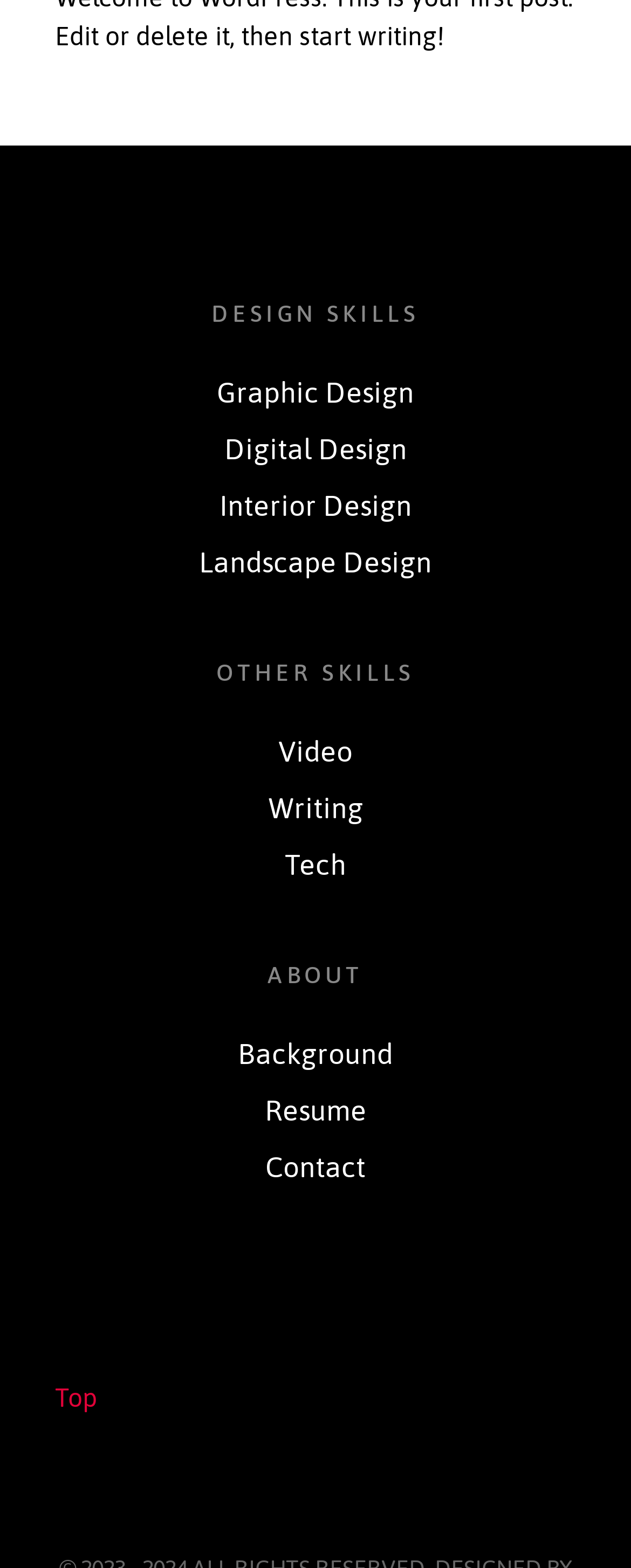Based on the provided description, "Menu", find the bounding box of the corresponding UI element in the screenshot.

None